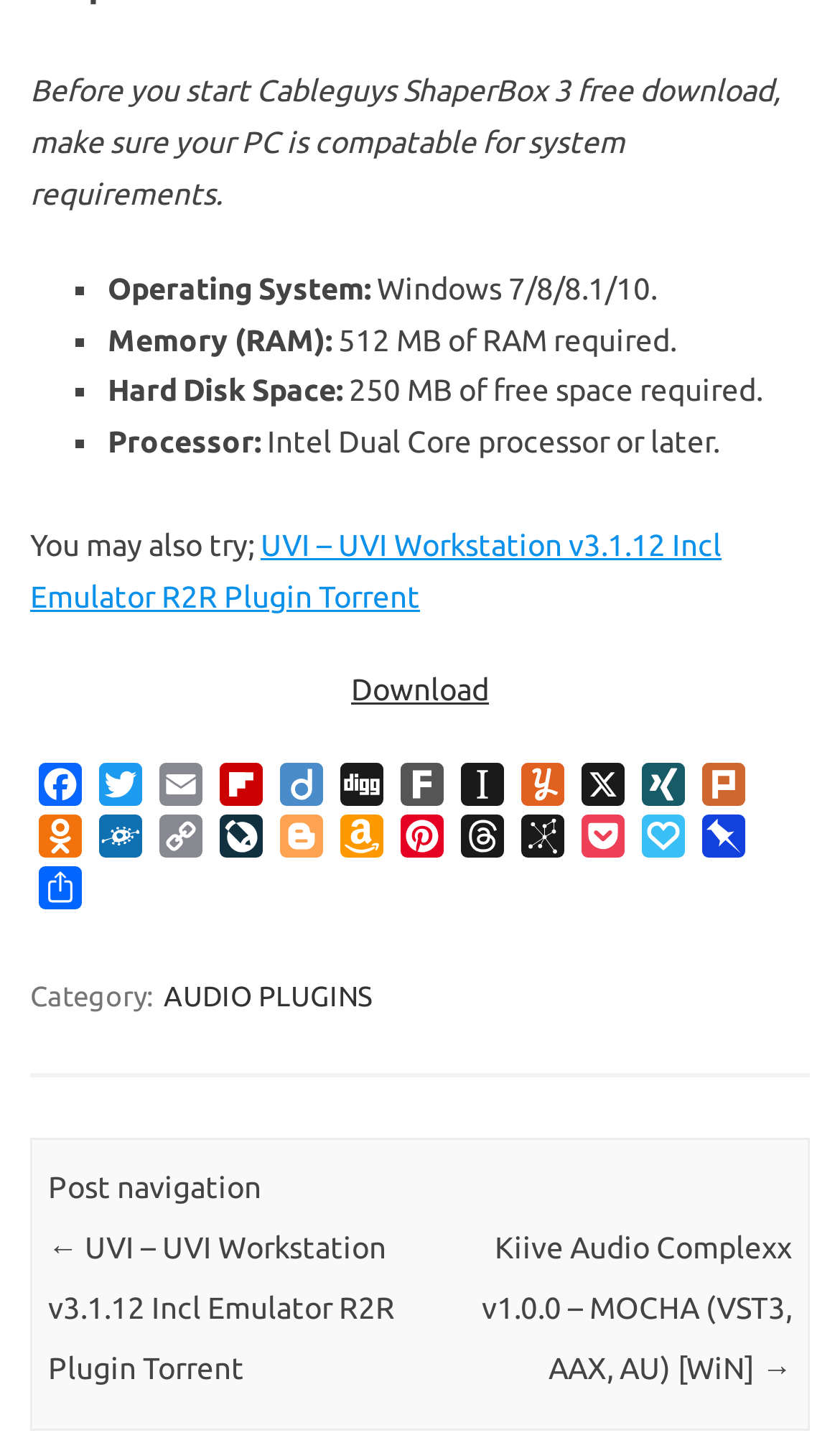Please determine the bounding box coordinates for the element with the description: "AUDIO PLUGINS".

[0.19, 0.677, 0.449, 0.704]